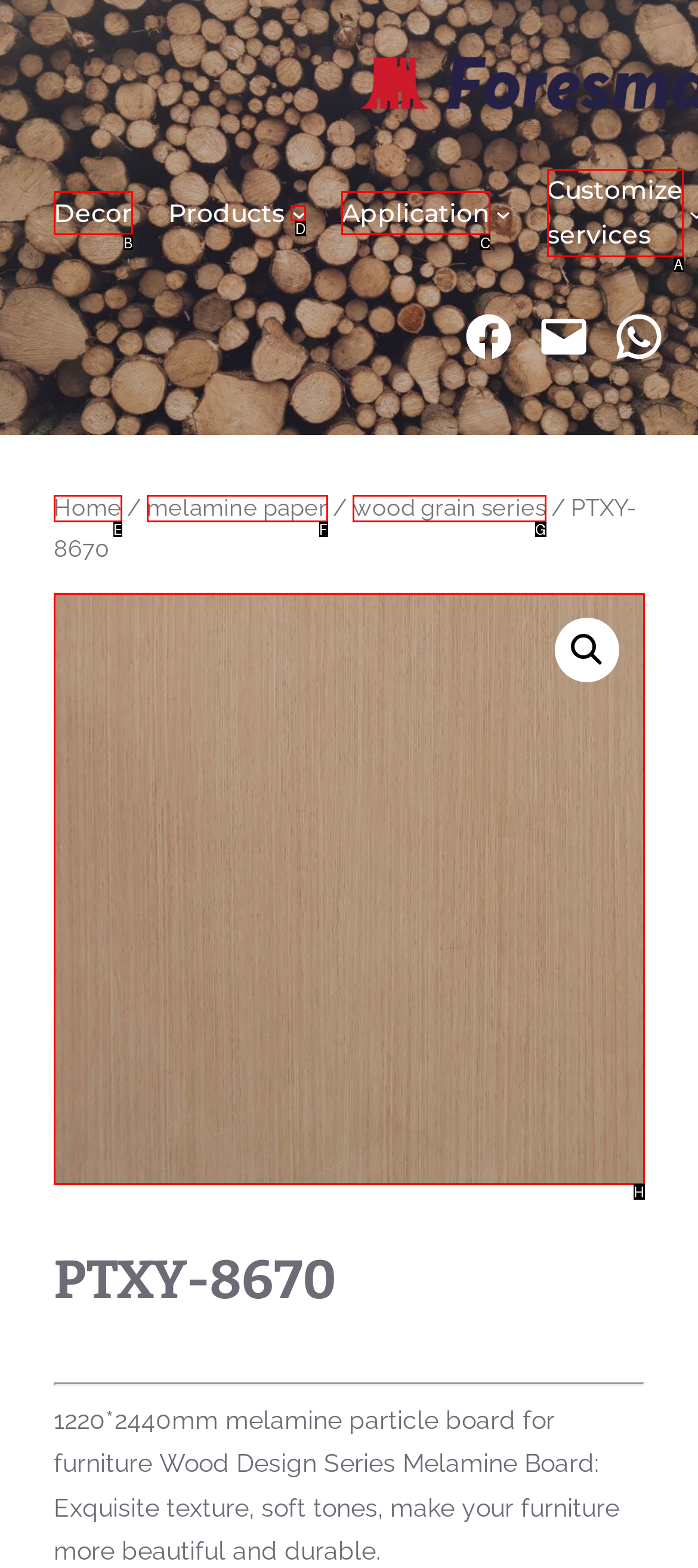Identify which HTML element should be clicked to fulfill this instruction: Open Products submenu Reply with the correct option's letter.

D